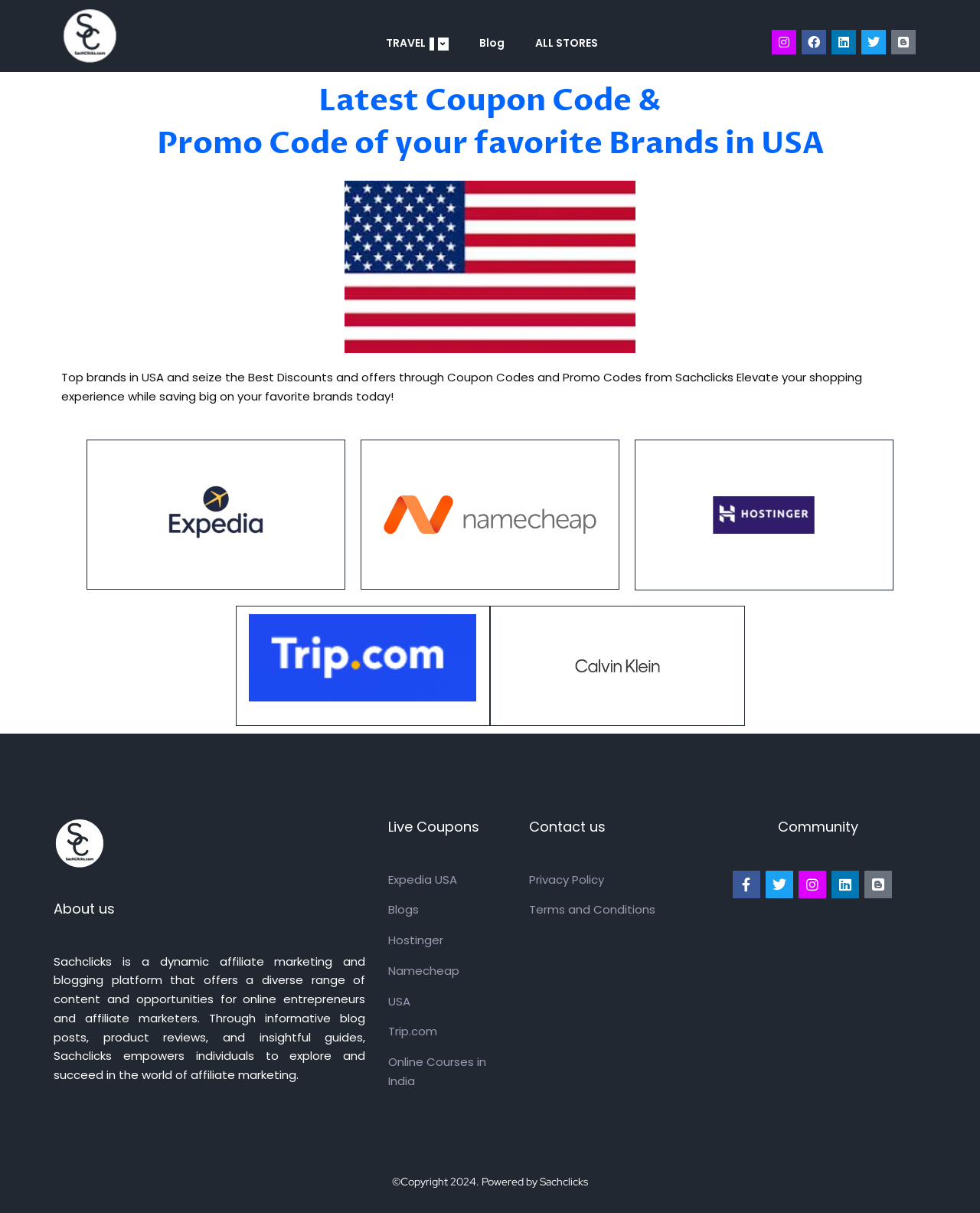Determine the bounding box coordinates of the clickable element to complete this instruction: "Follow Sachclicks on Facebook". Provide the coordinates in the format of four float numbers between 0 and 1, [left, top, right, bottom].

[0.818, 0.025, 0.843, 0.045]